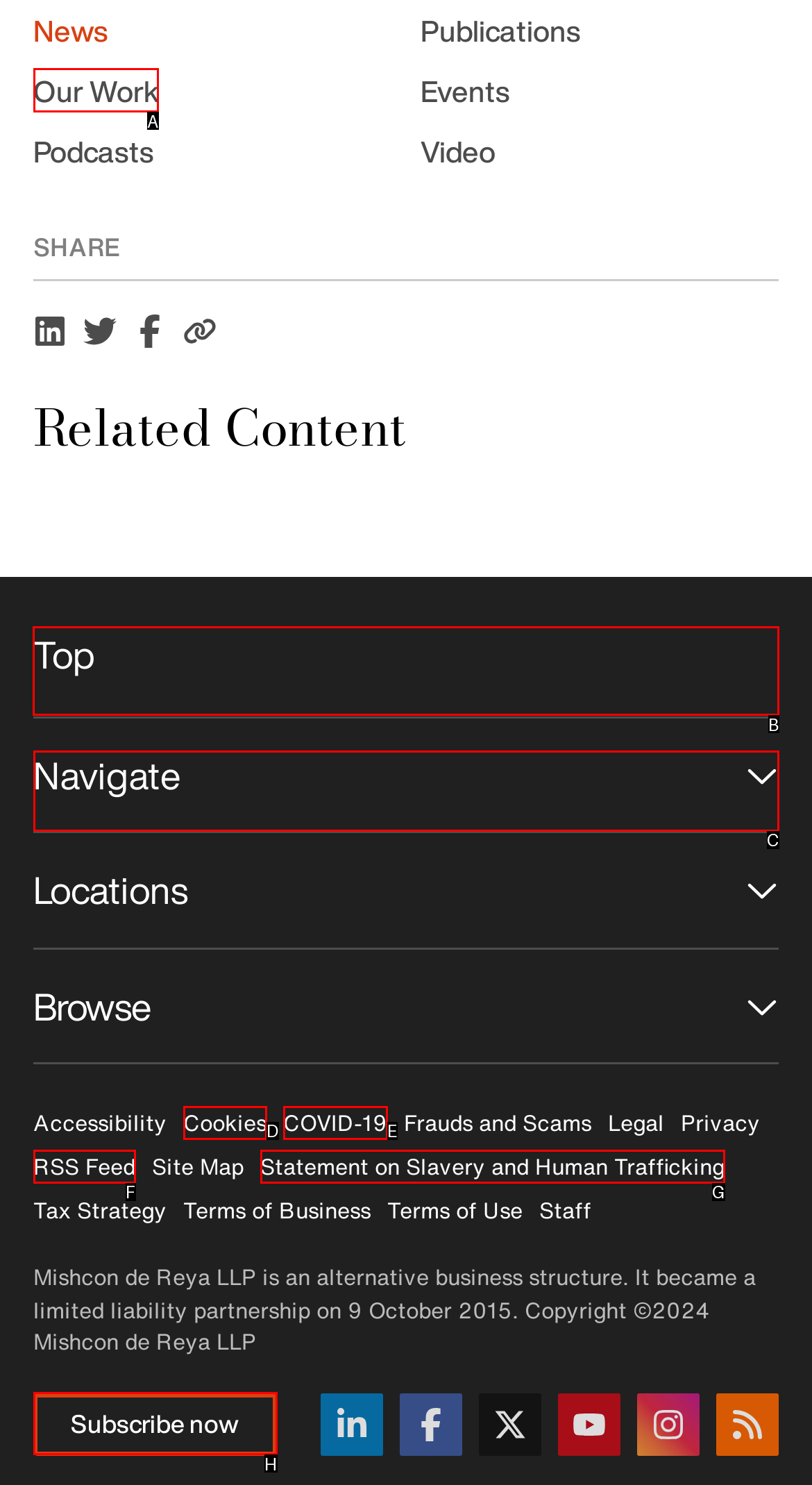Select the letter of the UI element you need to click on to fulfill this task: Read about 'Everything Google'. Write down the letter only.

None